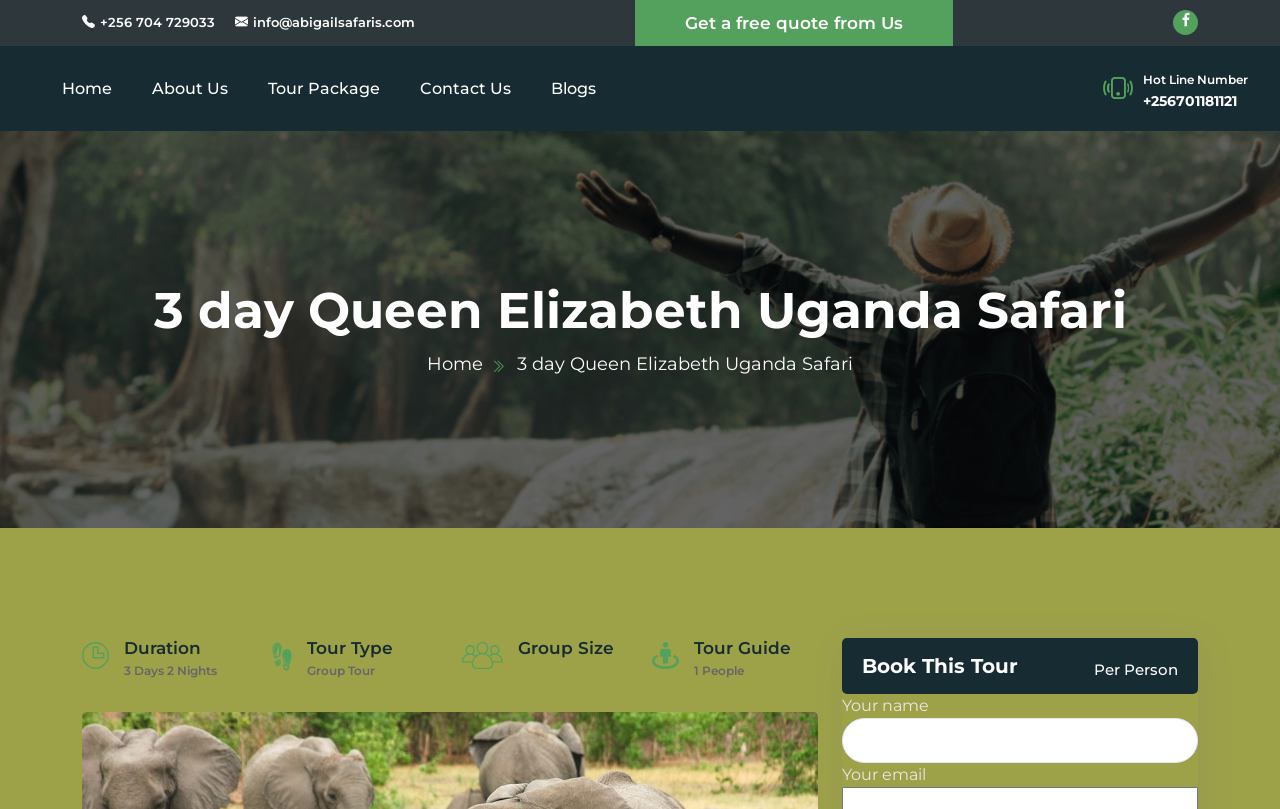Find the bounding box coordinates of the clickable element required to execute the following instruction: "Call the hotline number". Provide the coordinates as four float numbers between 0 and 1, i.e., [left, top, right, bottom].

[0.893, 0.089, 0.975, 0.108]